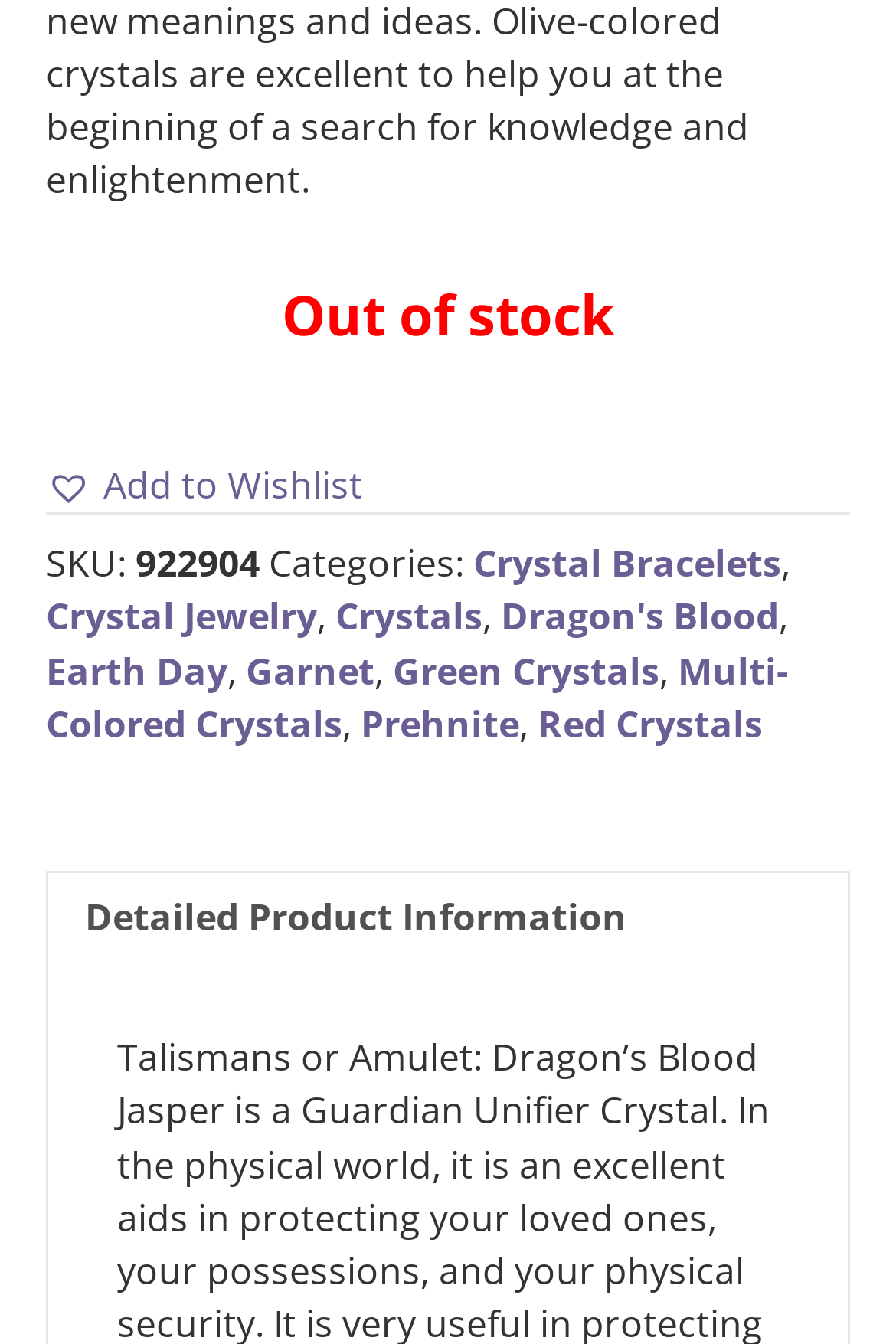Locate and provide the bounding box coordinates for the HTML element that matches this description: "Add to Wishlist".

[0.051, 0.342, 0.405, 0.382]